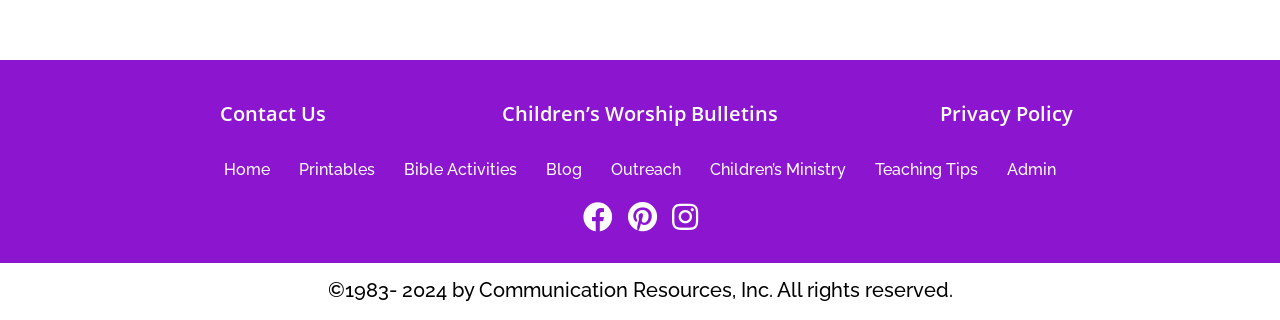Could you find the bounding box coordinates of the clickable area to complete this instruction: "read Privacy Policy"?

[0.734, 0.312, 0.838, 0.396]